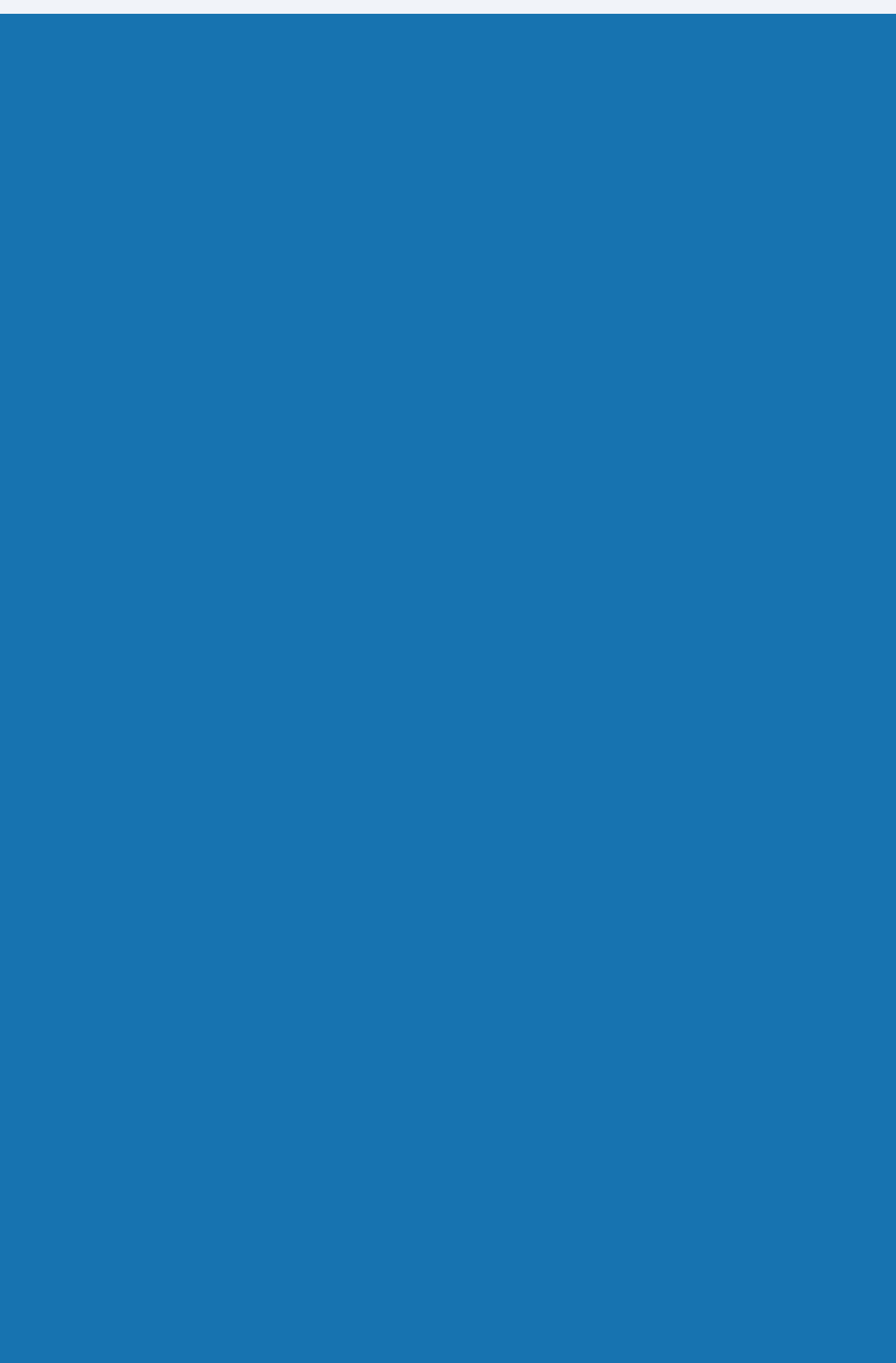Pinpoint the bounding box coordinates for the area that should be clicked to perform the following instruction: "contact us".

[0.103, 0.813, 0.897, 0.892]